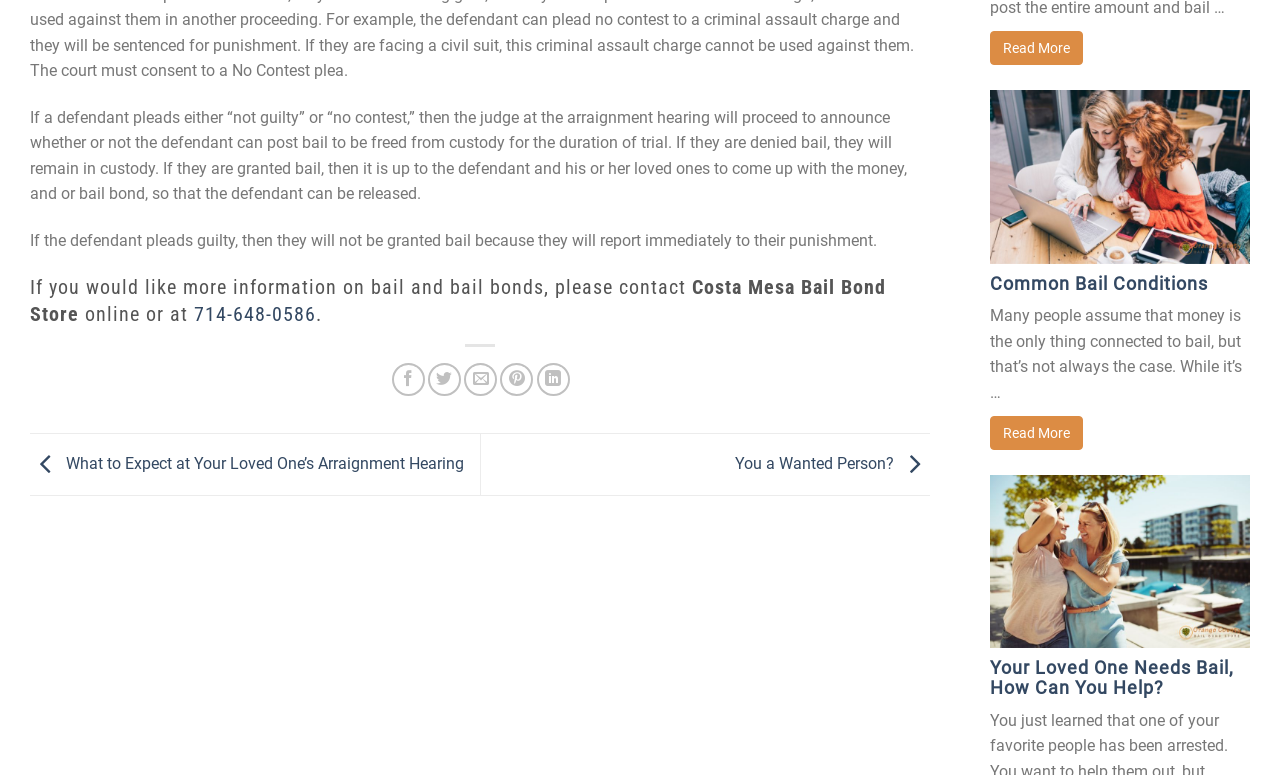How many links are there on the webpage?
By examining the image, provide a one-word or phrase answer.

10